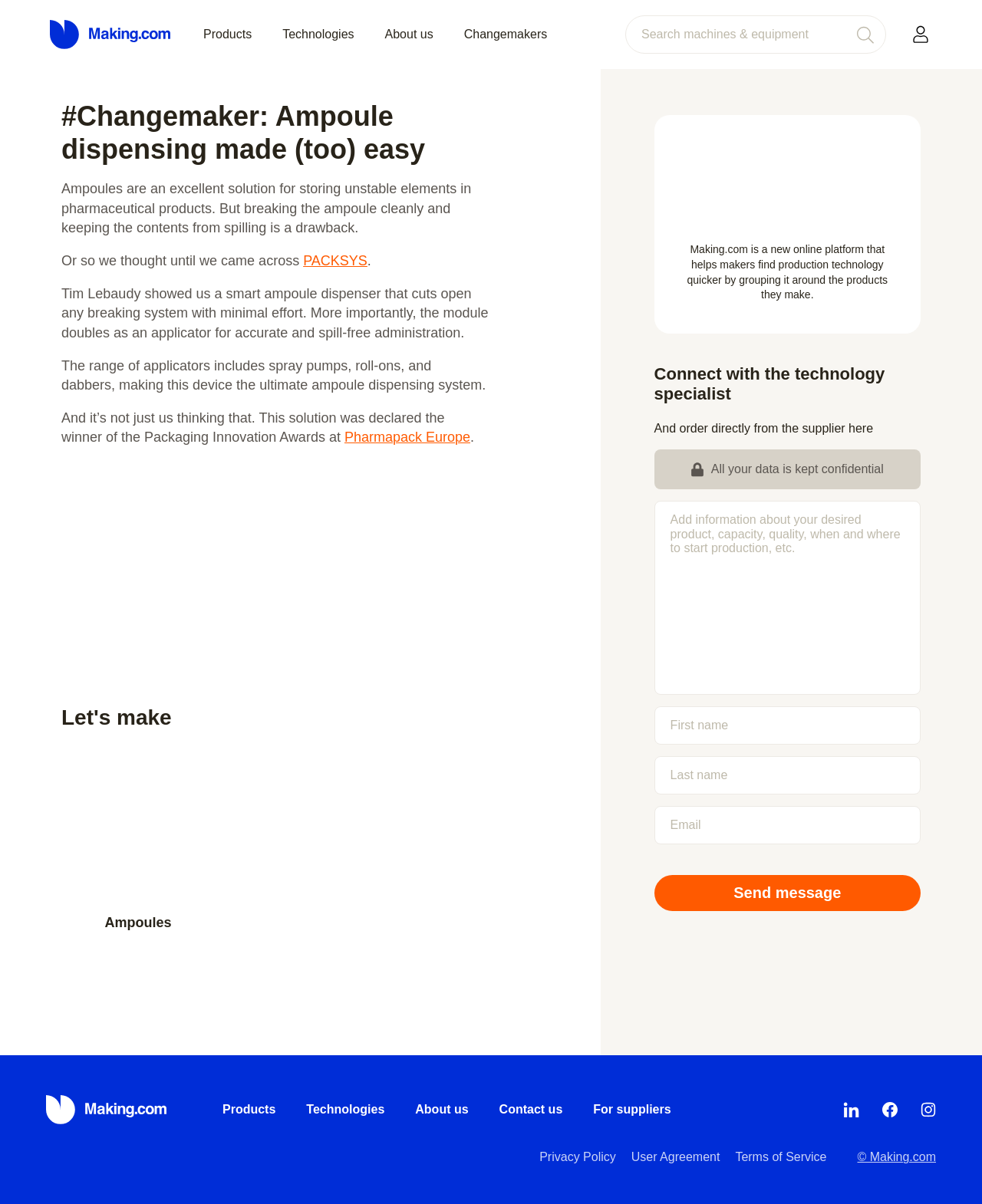Given the element description "name="4" placeholder="Last name"", identify the bounding box of the corresponding UI element.

[0.666, 0.628, 0.938, 0.66]